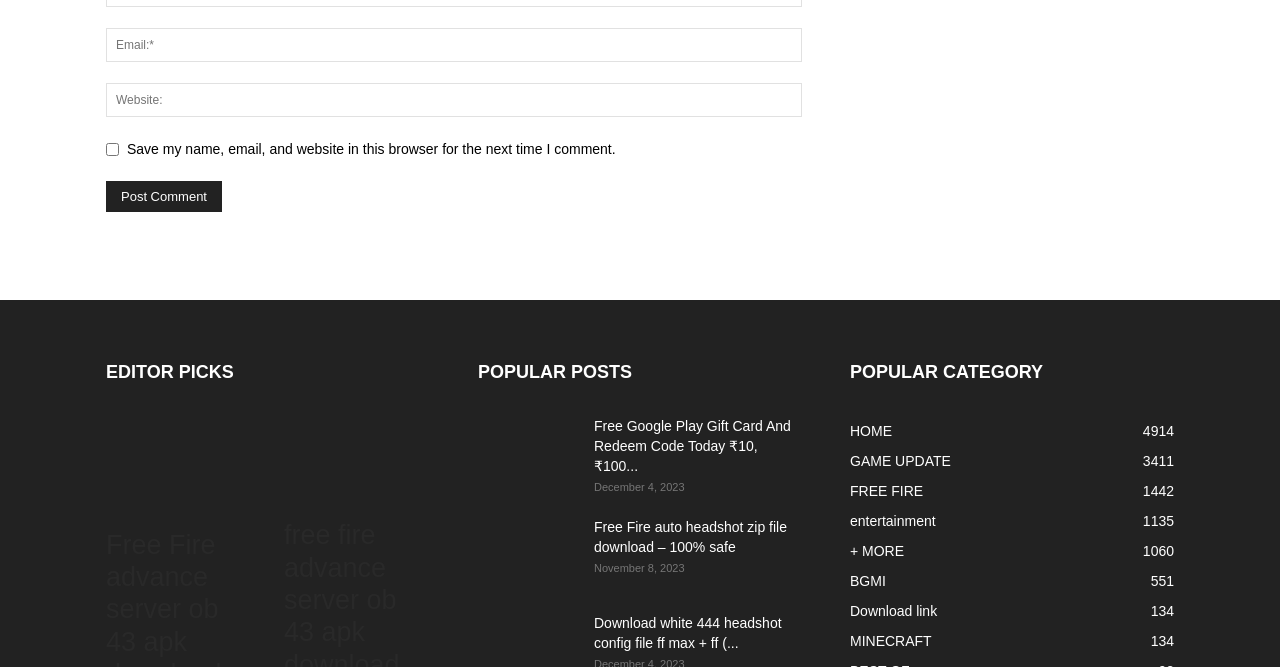Can you identify the bounding box coordinates of the clickable region needed to carry out this instruction: 'Read 'EDITOR PICKS''? The coordinates should be four float numbers within the range of 0 to 1, stated as [left, top, right, bottom].

[0.083, 0.535, 0.336, 0.579]